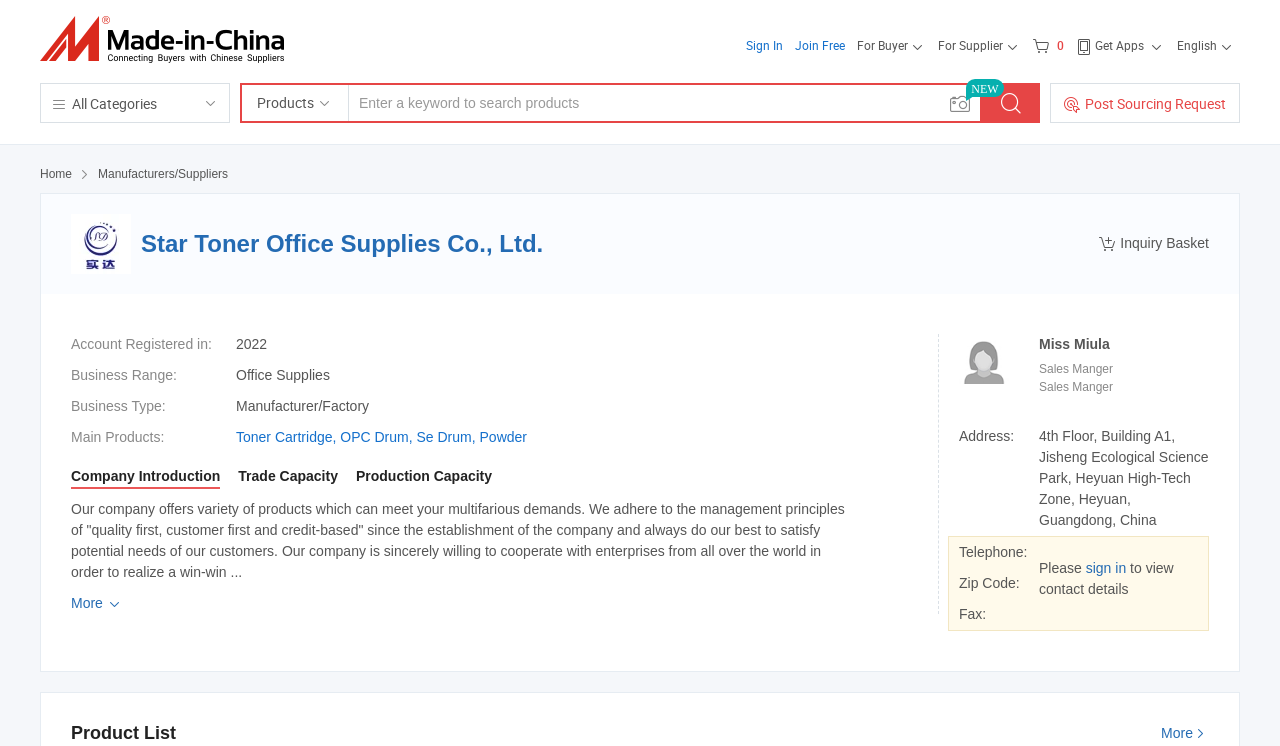Identify the bounding box coordinates of the region that should be clicked to execute the following instruction: "Search for products".

[0.273, 0.114, 0.766, 0.162]